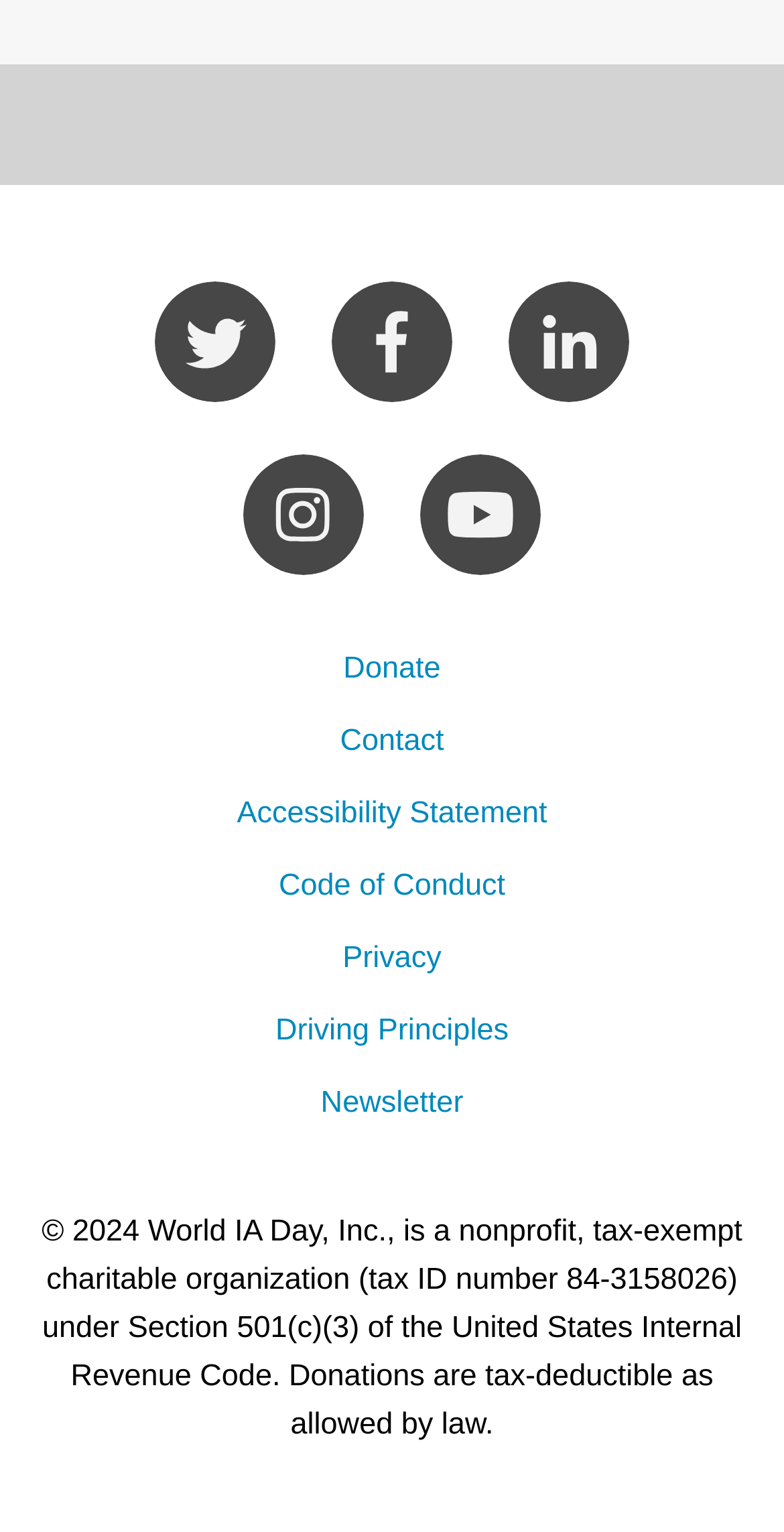With reference to the image, please provide a detailed answer to the following question: What is the organization type of World IA Day, Inc.?

I found the information in the copyright text at the bottom of the page, which states 'World IA Day, Inc., is a nonprofit, tax-exempt charitable organization...'.